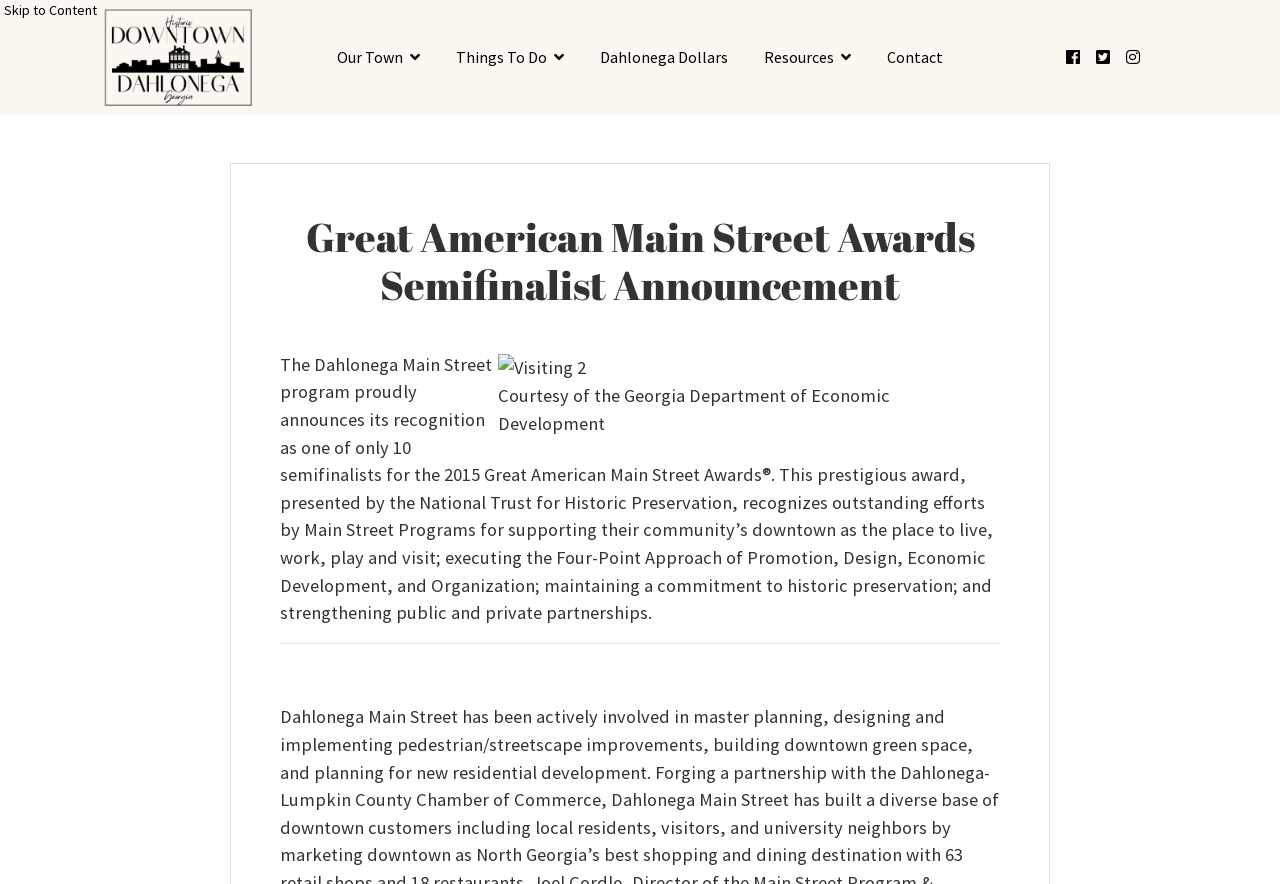What is the main topic of the webpage?
Provide a short answer using one word or a brief phrase based on the image.

Great American Main Street Awards